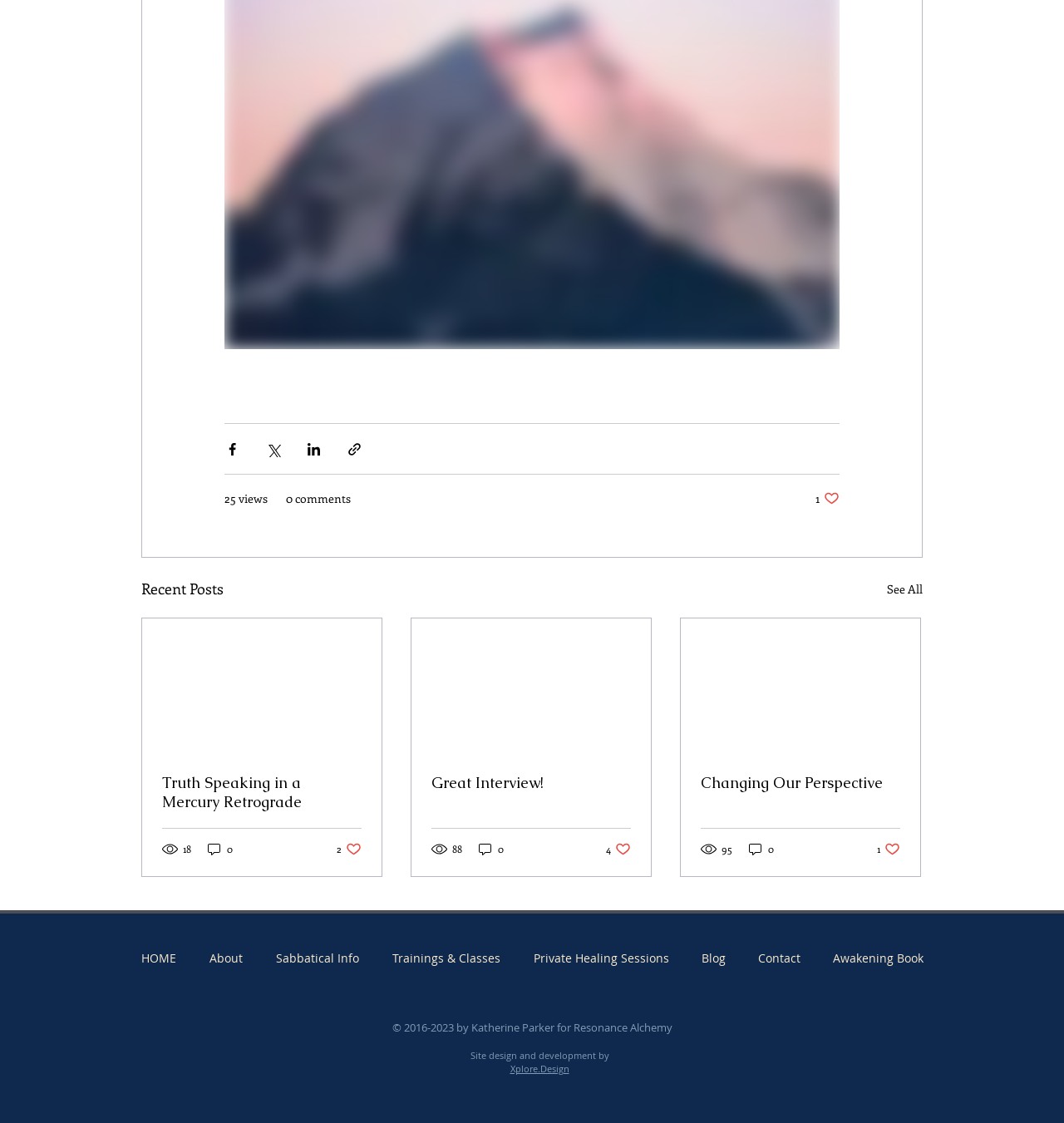Please identify the bounding box coordinates of where to click in order to follow the instruction: "Share via Facebook".

[0.211, 0.393, 0.226, 0.407]